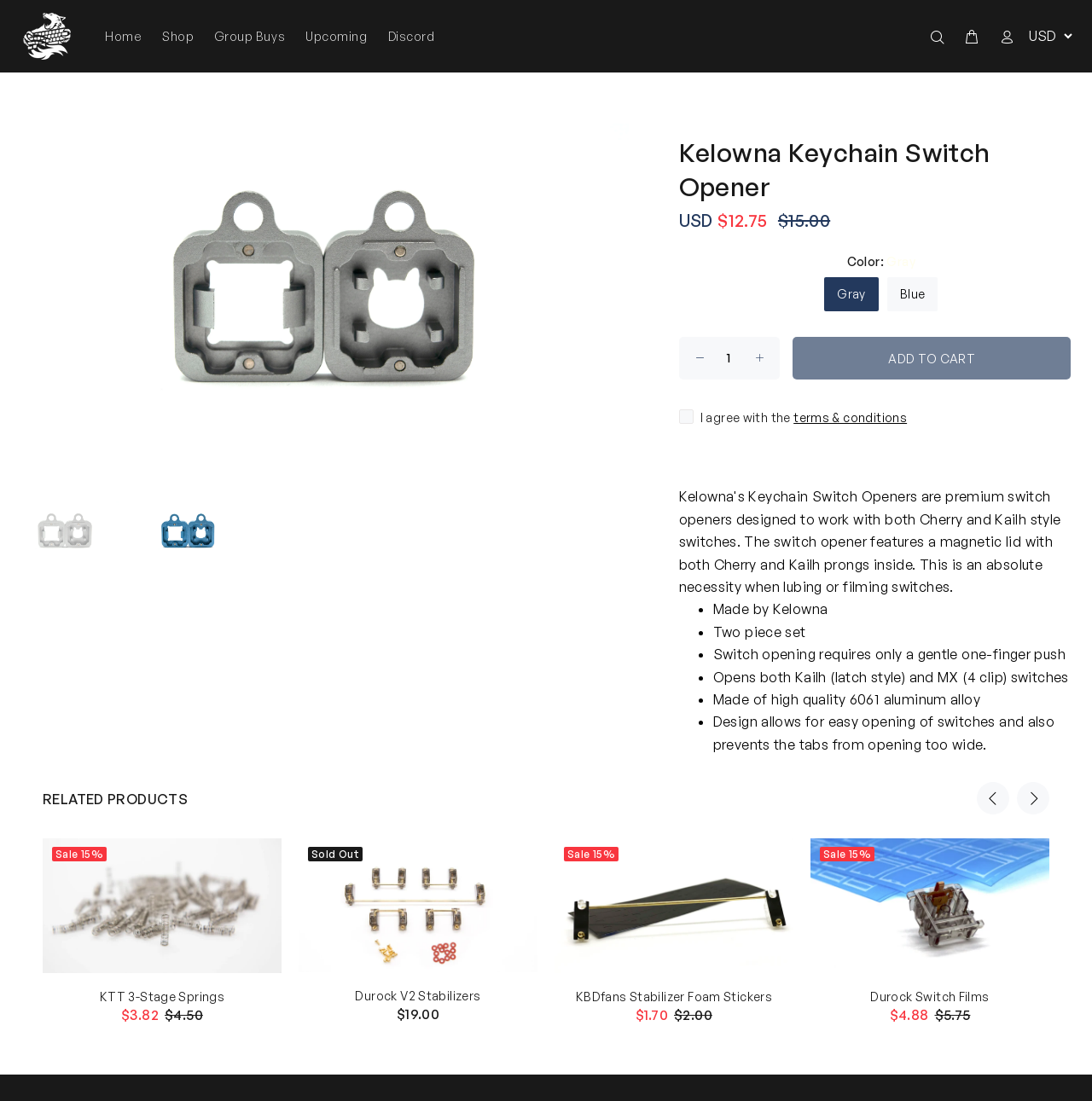How many pieces are included in the switch opener set?
Please respond to the question with as much detail as possible.

The number of pieces in the switch opener set can be found in the product description, where it is mentioned that it is a 'Two piece set'.